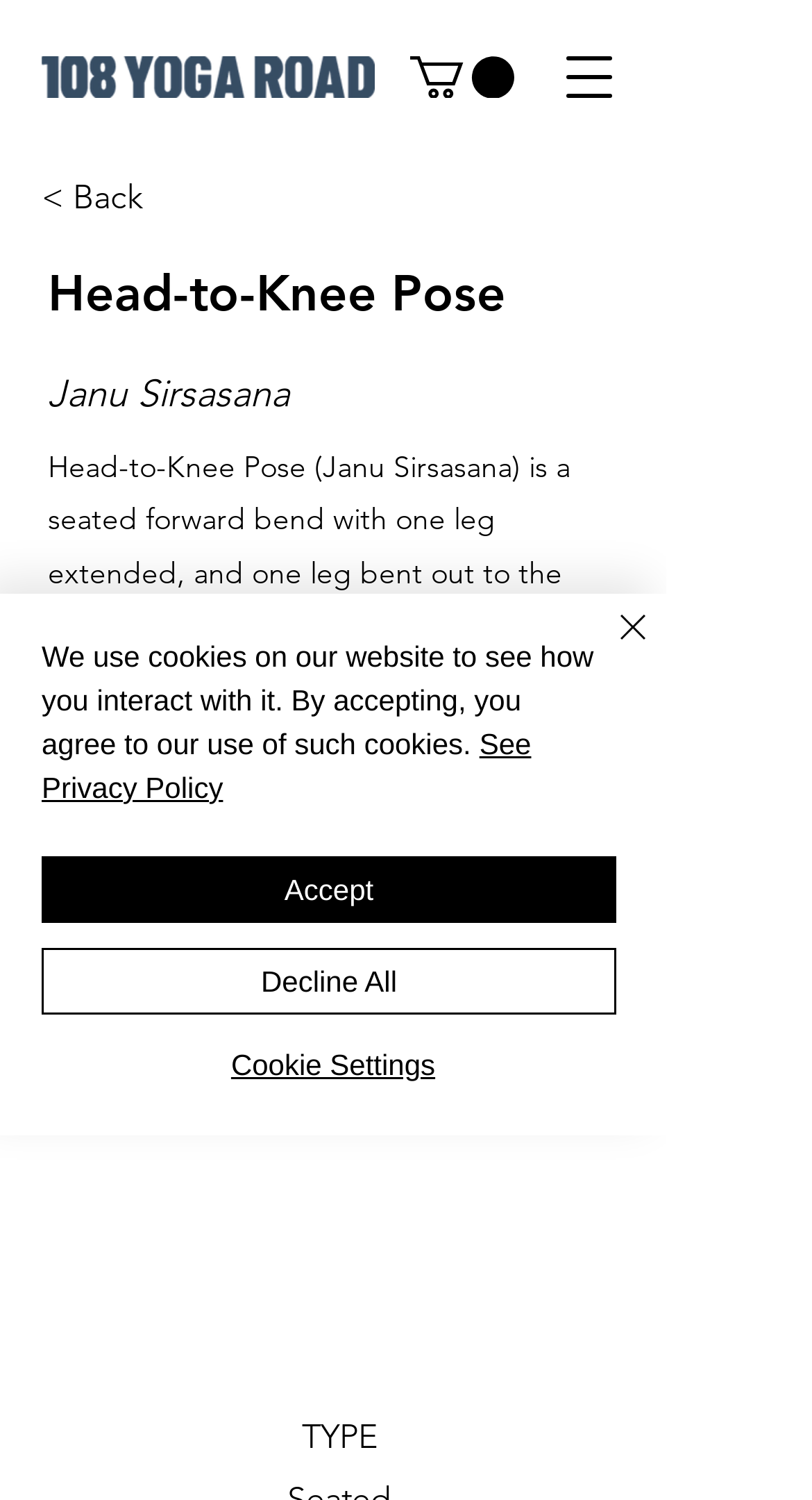Craft a detailed narrative of the webpage's structure and content.

The webpage is about the "Head-to-Knee Pose" in yoga, also known as "Janu Sirsasana". At the top left, there is a navigation menu button labeled "Open navigation menu". Next to it, there is a link to the cart, which currently has 0 items, accompanied by an SVG icon. On the same line, there is a generic element labeled "Find your way" and a link to the "108 Yoga Road" text logo, which is an image.

Below the logo, there is a link to go back, and two headings, "Head-to-Knee Pose" and "Janu Sirsasana", which are positioned side by side. Underneath the headings, there is a paragraph of text that describes the pose, its benefits, and the areas of the body it stretches.

On the right side of the page, near the top, there is a button labeled "Chat" with an image next to it. At the bottom of the page, there is an alert message about the use of cookies on the website, with links to the "Privacy Policy" and buttons to "Accept", "Decline All", or adjust "Cookie Settings". There is also a "Close" button with an image to dismiss the alert message.